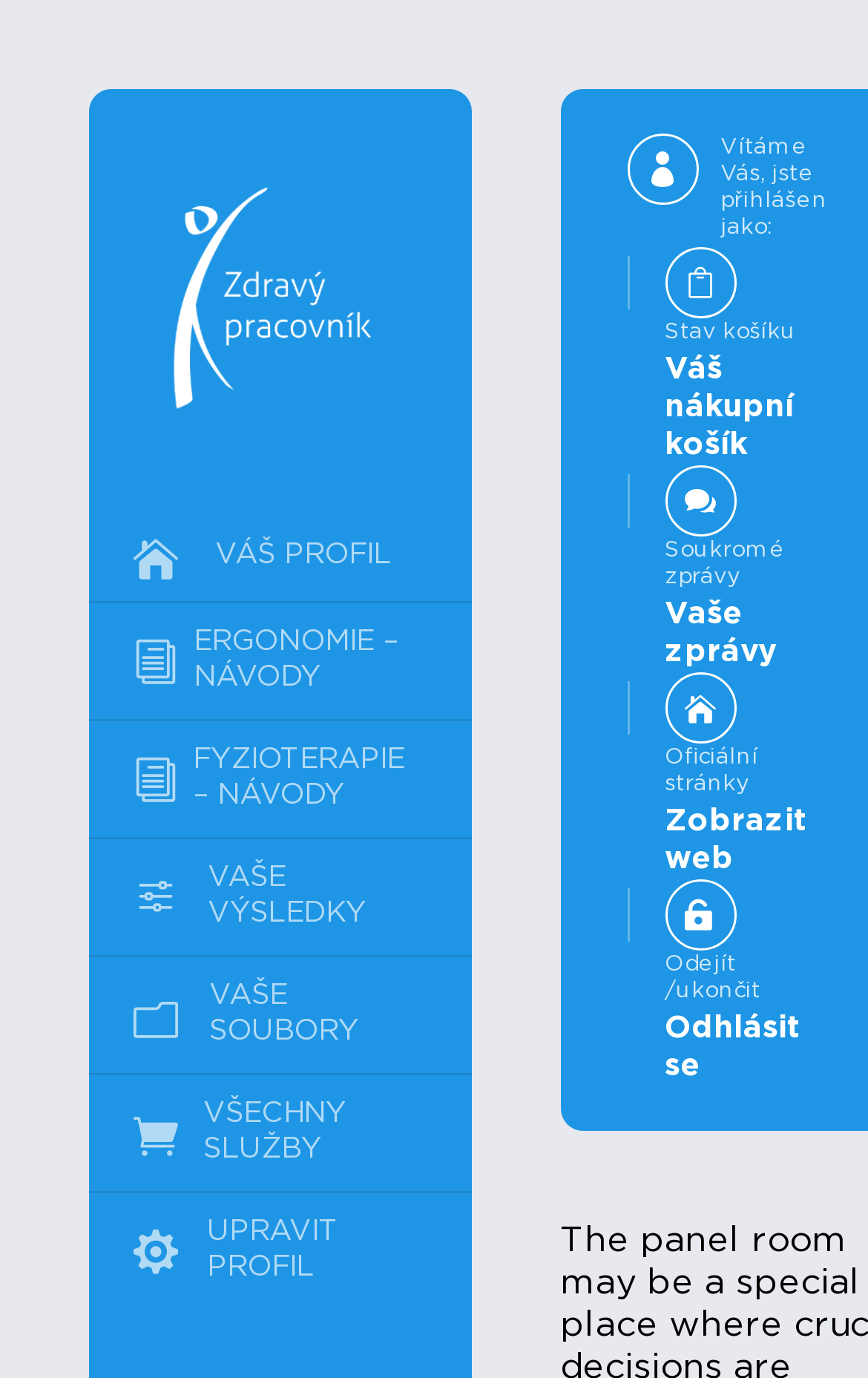Please specify the bounding box coordinates of the region to click in order to perform the following instruction: "Edit your profile".

[0.103, 0.867, 0.542, 0.951]